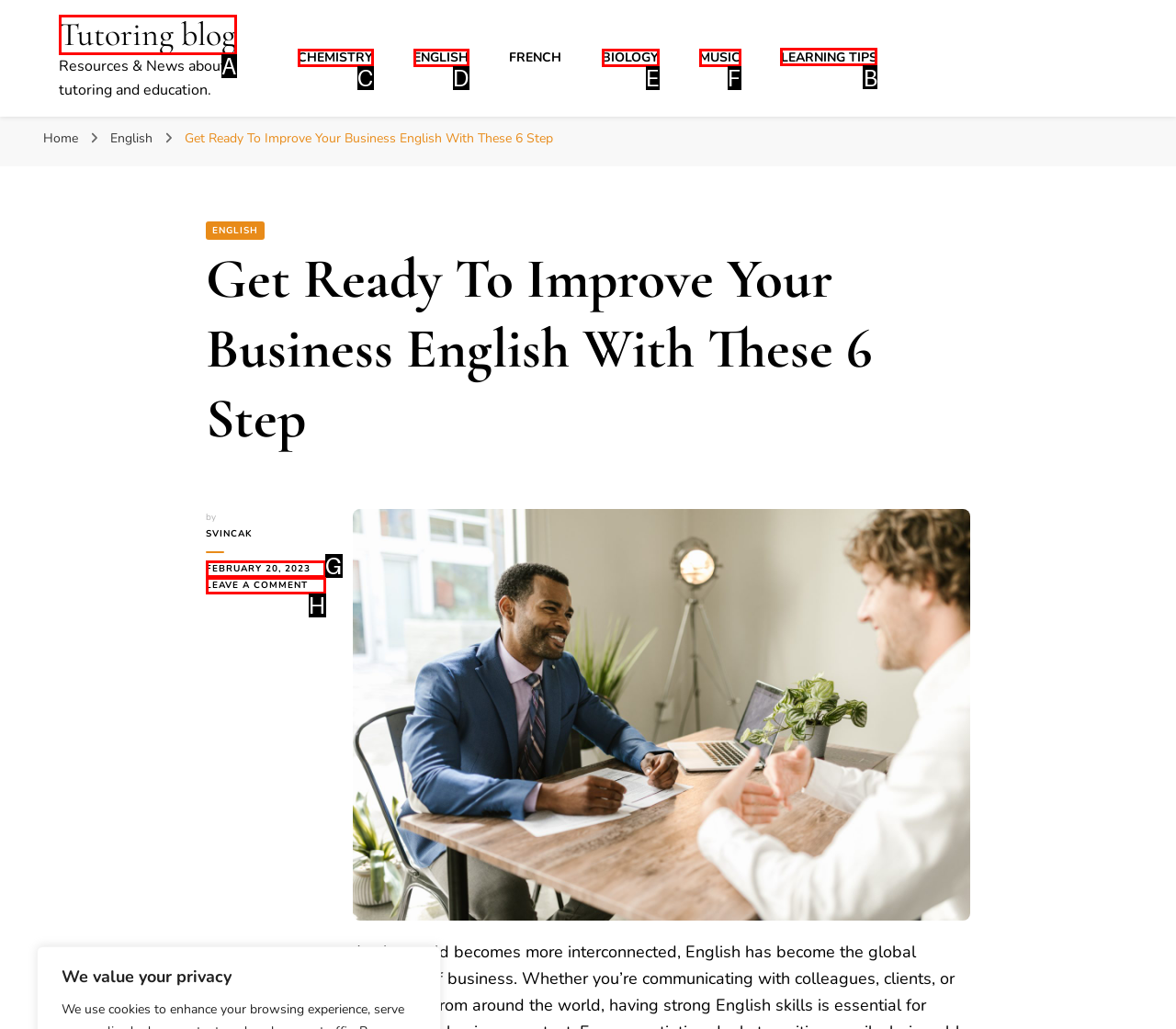To execute the task: visit the LEARNING TIPS page, which one of the highlighted HTML elements should be clicked? Answer with the option's letter from the choices provided.

B